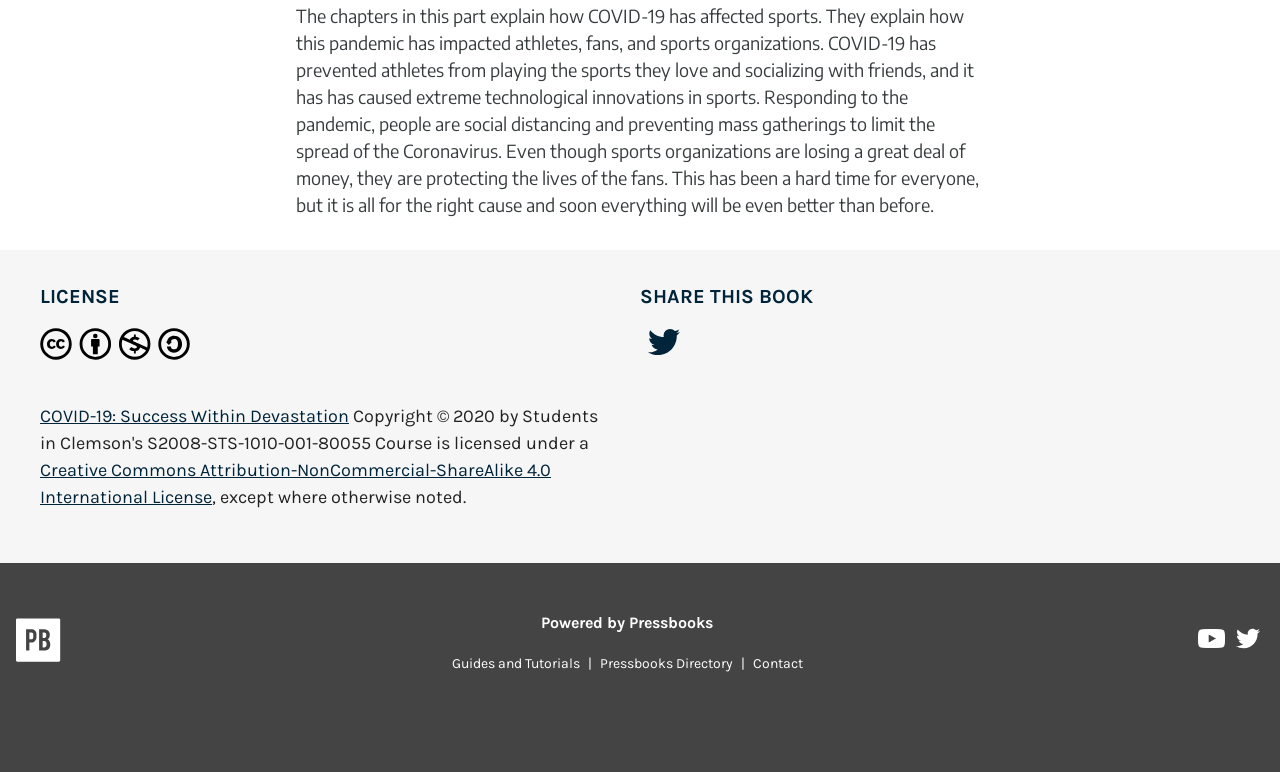Please examine the image and answer the question with a detailed explanation:
What is the topic of the chapters in this part?

The topic of the chapters in this part is COVID-19's impact on sports, as stated in the StaticText element with ID 146, which explains how the pandemic has affected athletes, fans, and sports organizations.